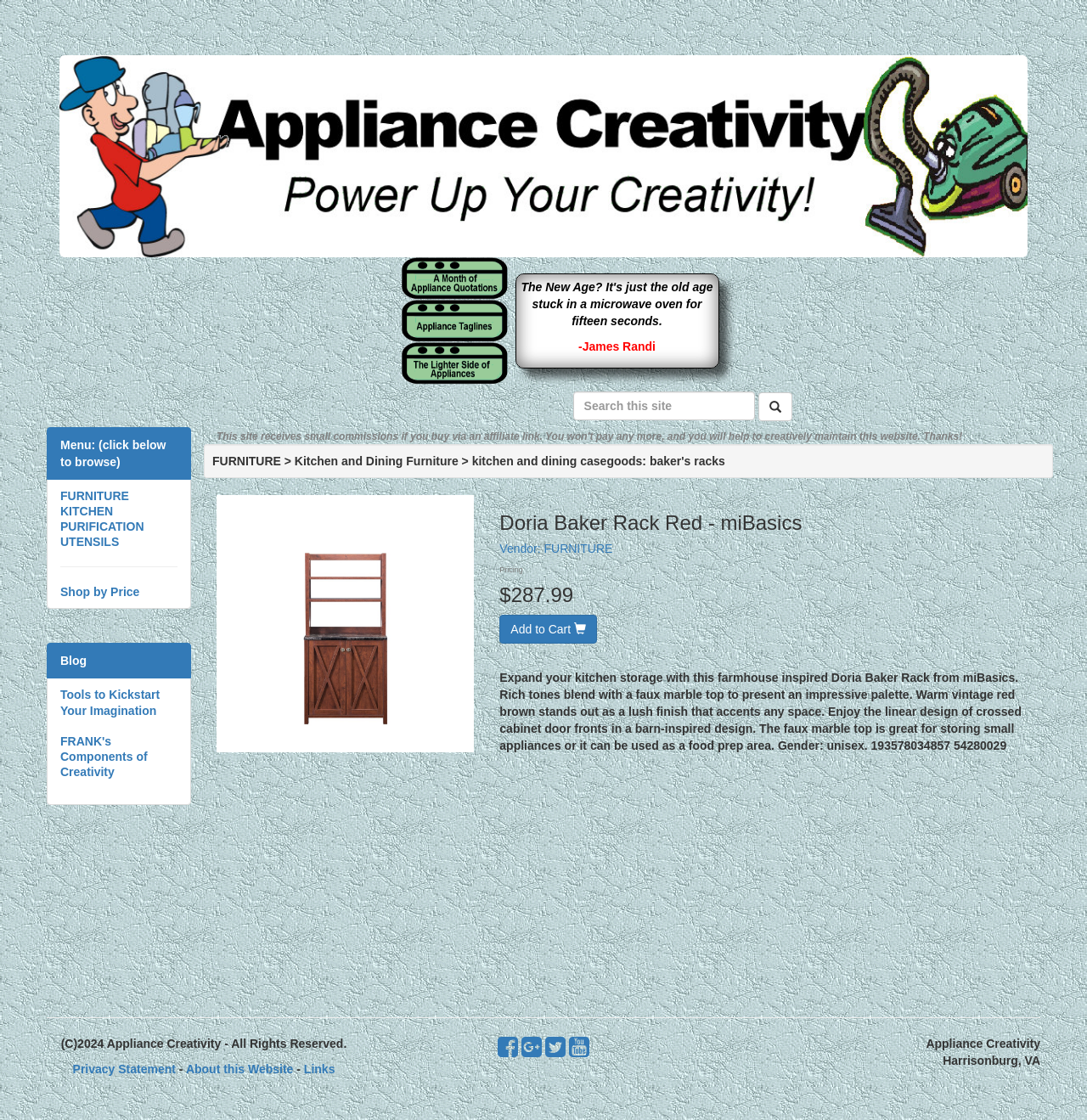Provide a single word or phrase to answer the given question: 
What is the price of the product?

$287.99